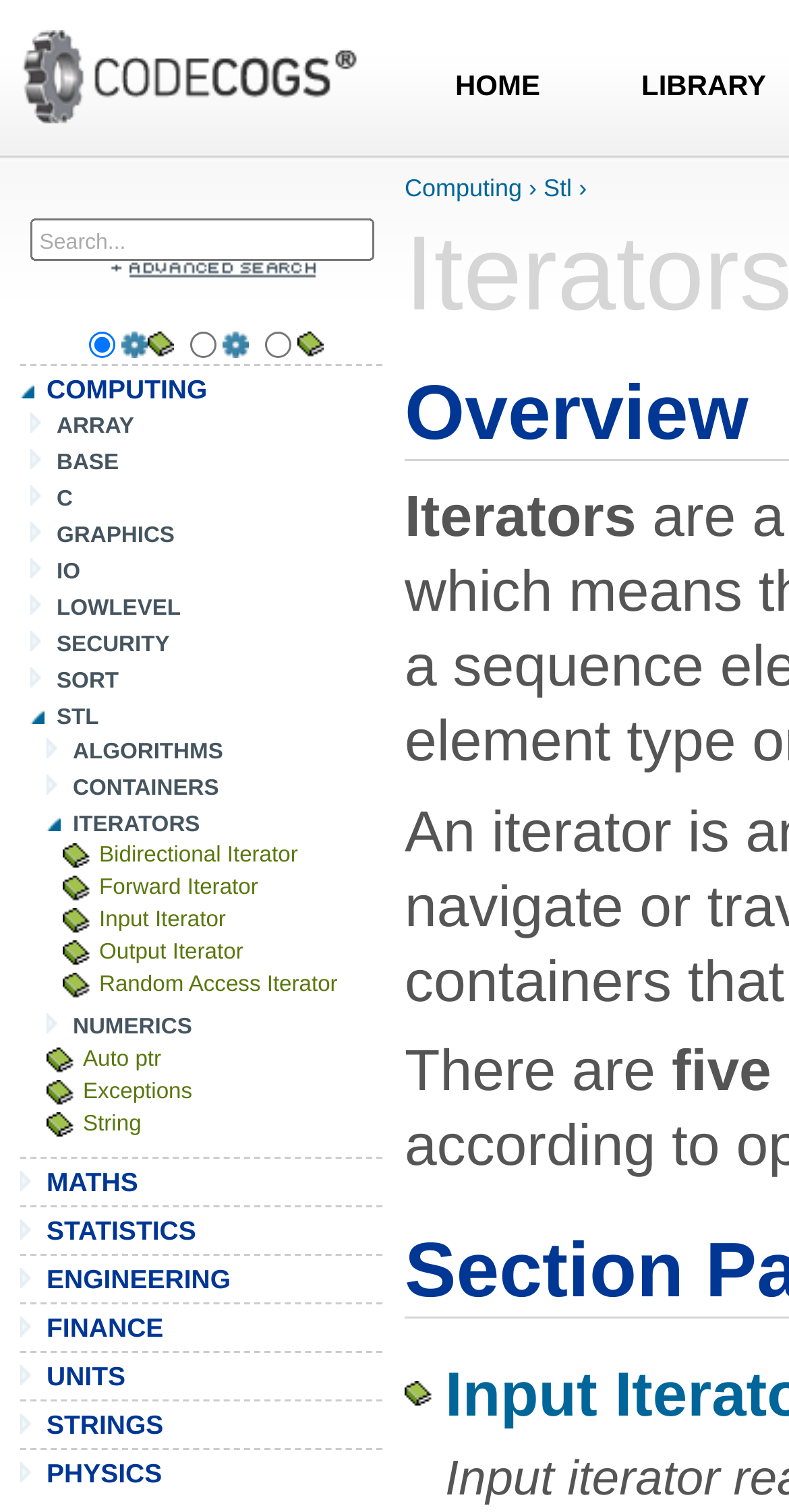Please provide a comprehensive answer to the question below using the information from the image: What is the name of the website?

The name of the website can be determined by looking at the top-left corner of the webpage, where the logo 'CodeCogs' is displayed.